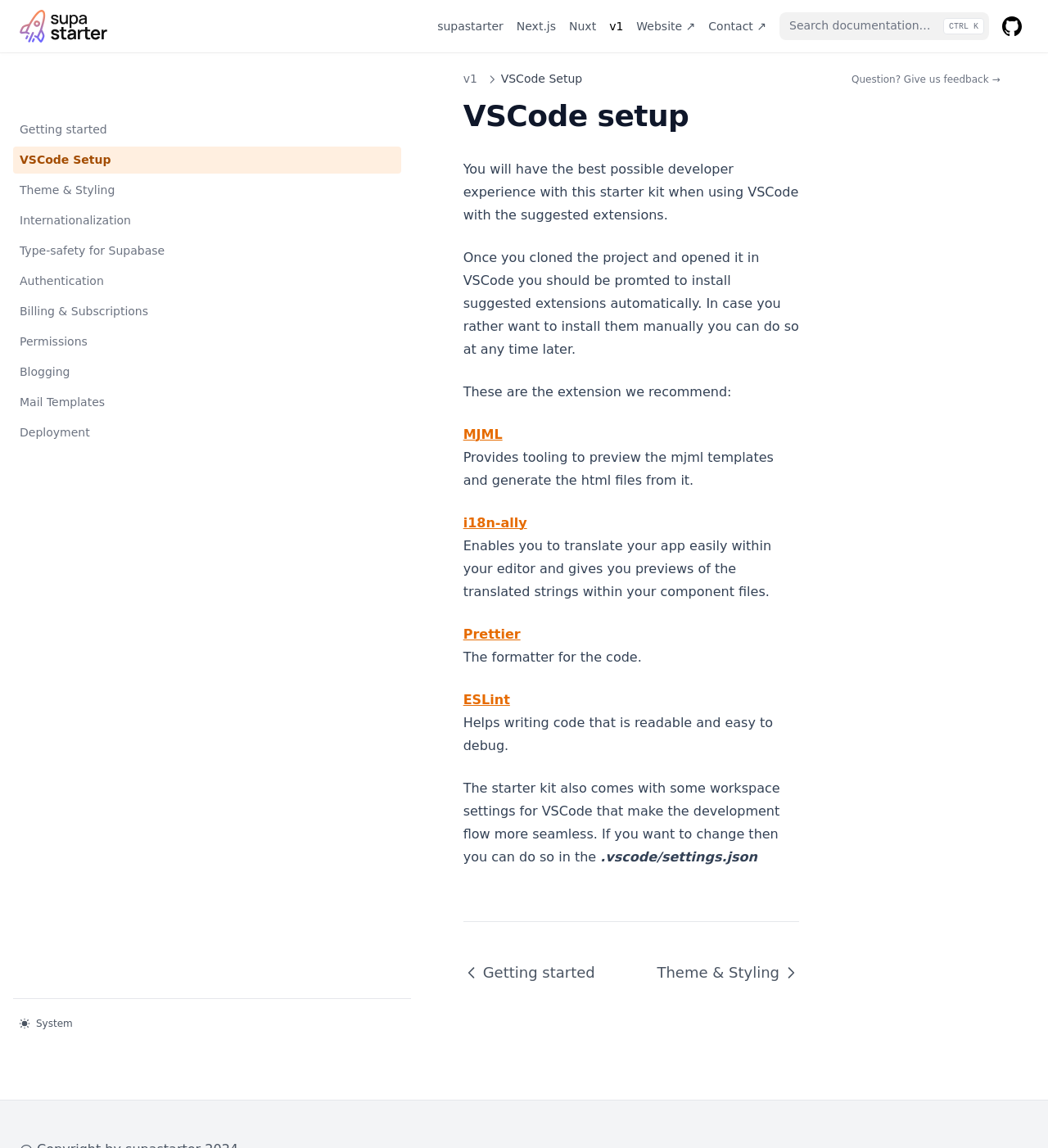What is the recommended code formatter?
Please give a detailed and elaborate explanation in response to the question.

The webpage recommends Prettier as the code formatter, which is mentioned in the section 'VSCode Setup' under the heading 'These are the extensions we recommend:'.